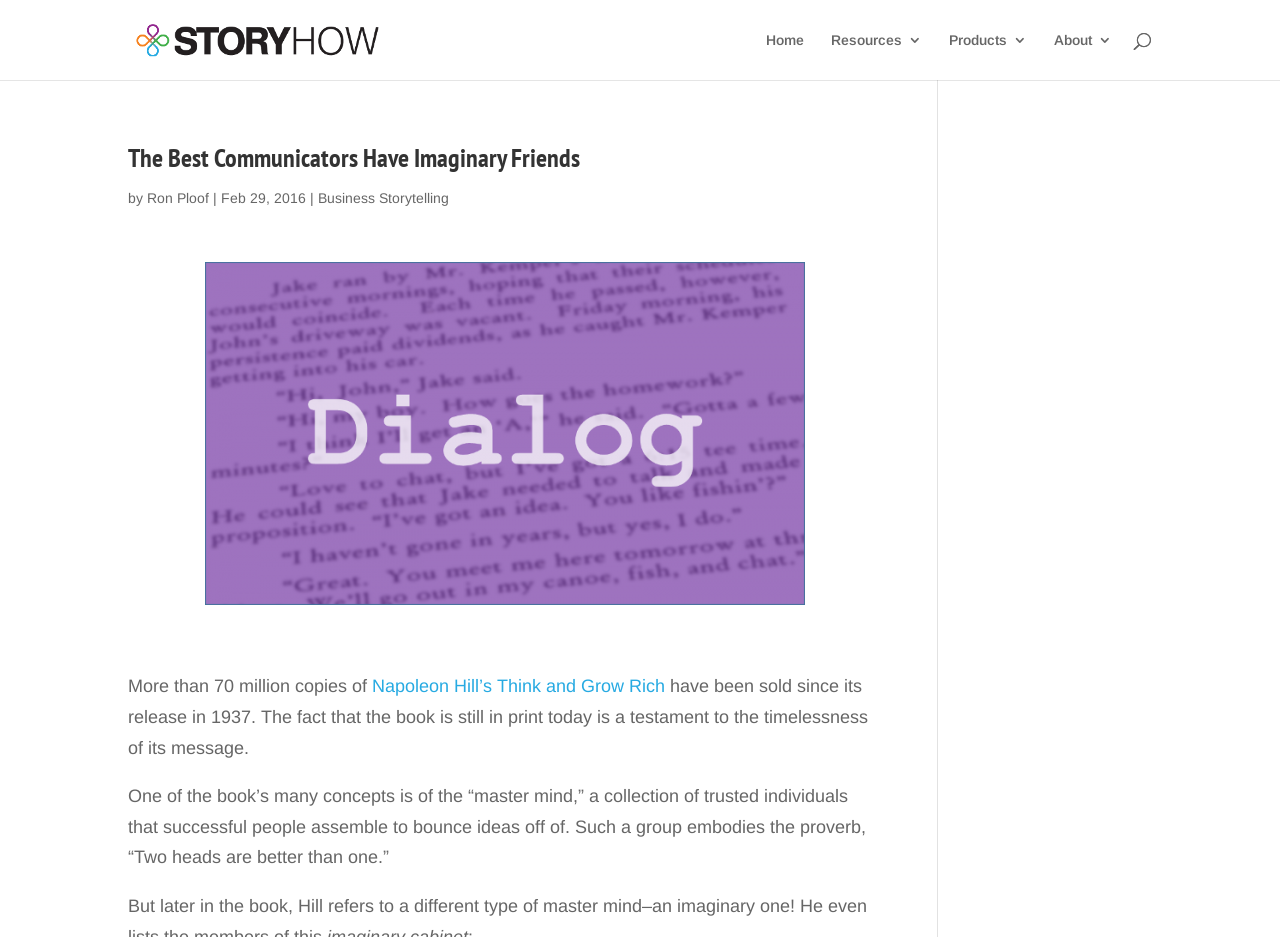Identify the webpage's primary heading and generate its text.

The Best Communicators Have Imaginary Friends